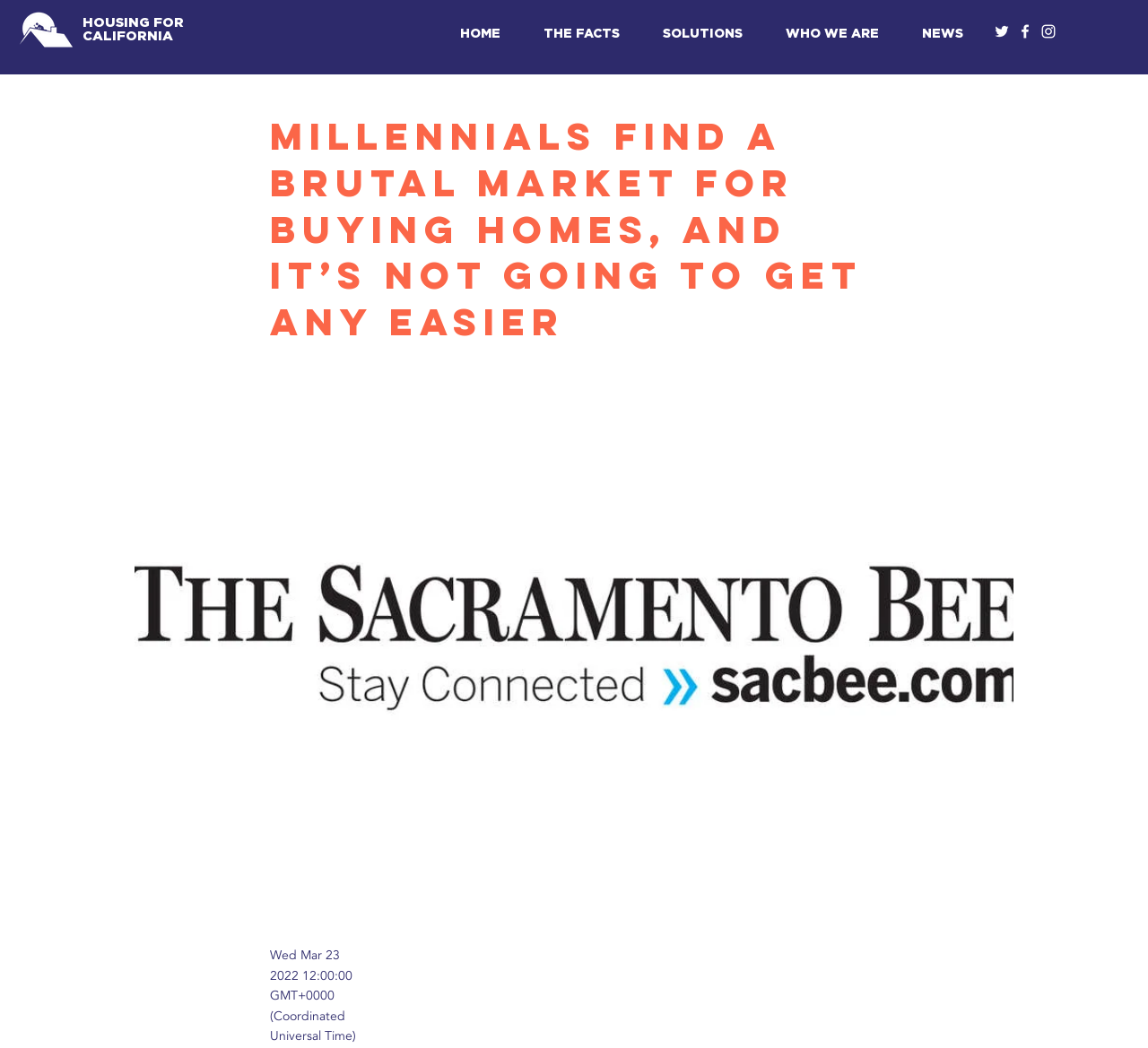Please find the bounding box for the UI element described by: "WHO WE ARE".

[0.666, 0.02, 0.784, 0.043]